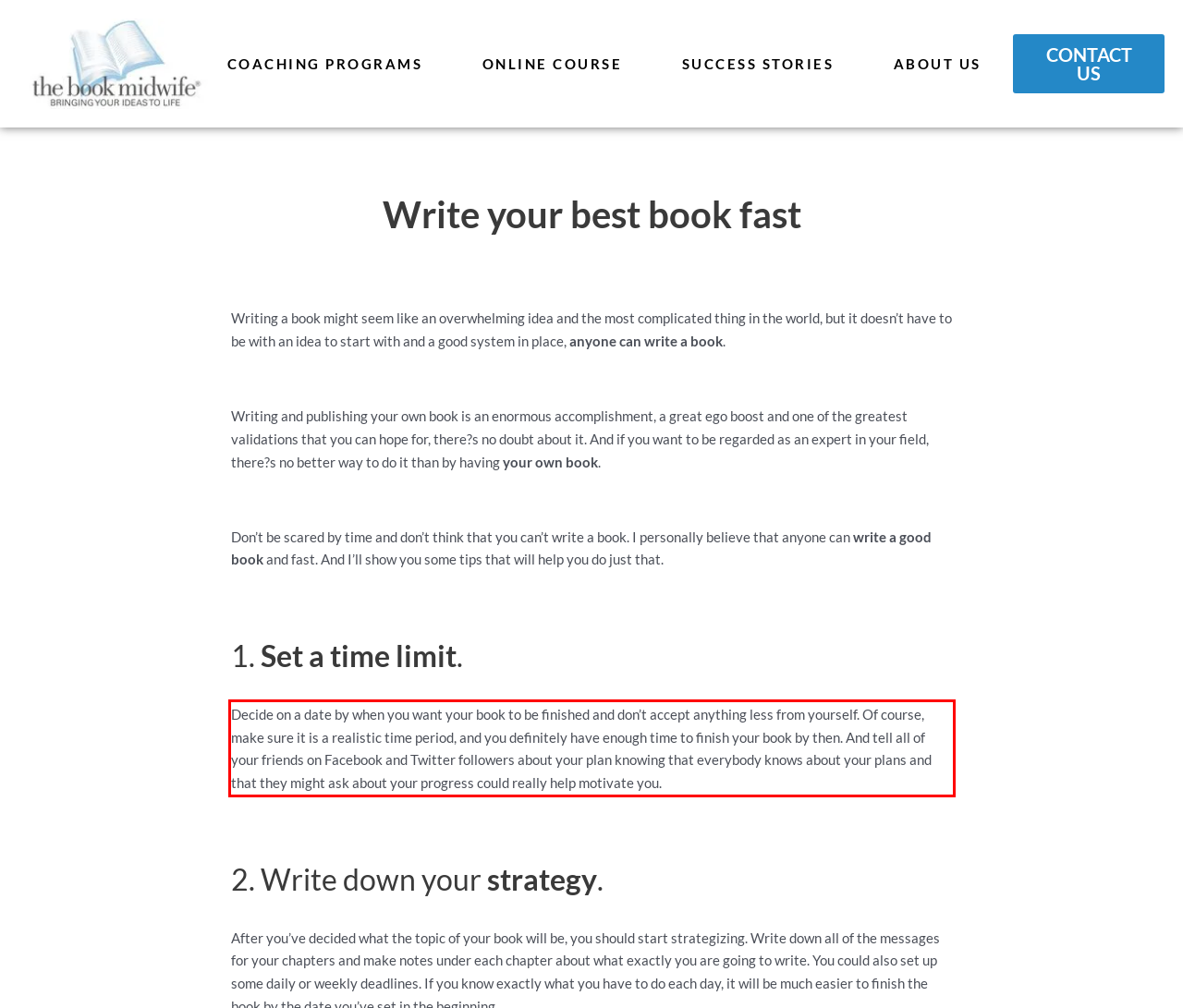Examine the webpage screenshot, find the red bounding box, and extract the text content within this marked area.

Decide on a date by when you want your book to be finished and don’t accept anything less from yourself. Of course, make sure it is a realistic time period, and you definitely have enough time to finish your book by then. And tell all of your friends on Facebook and Twitter followers about your plan knowing that everybody knows about your plans and that they might ask about your progress could really help motivate you.